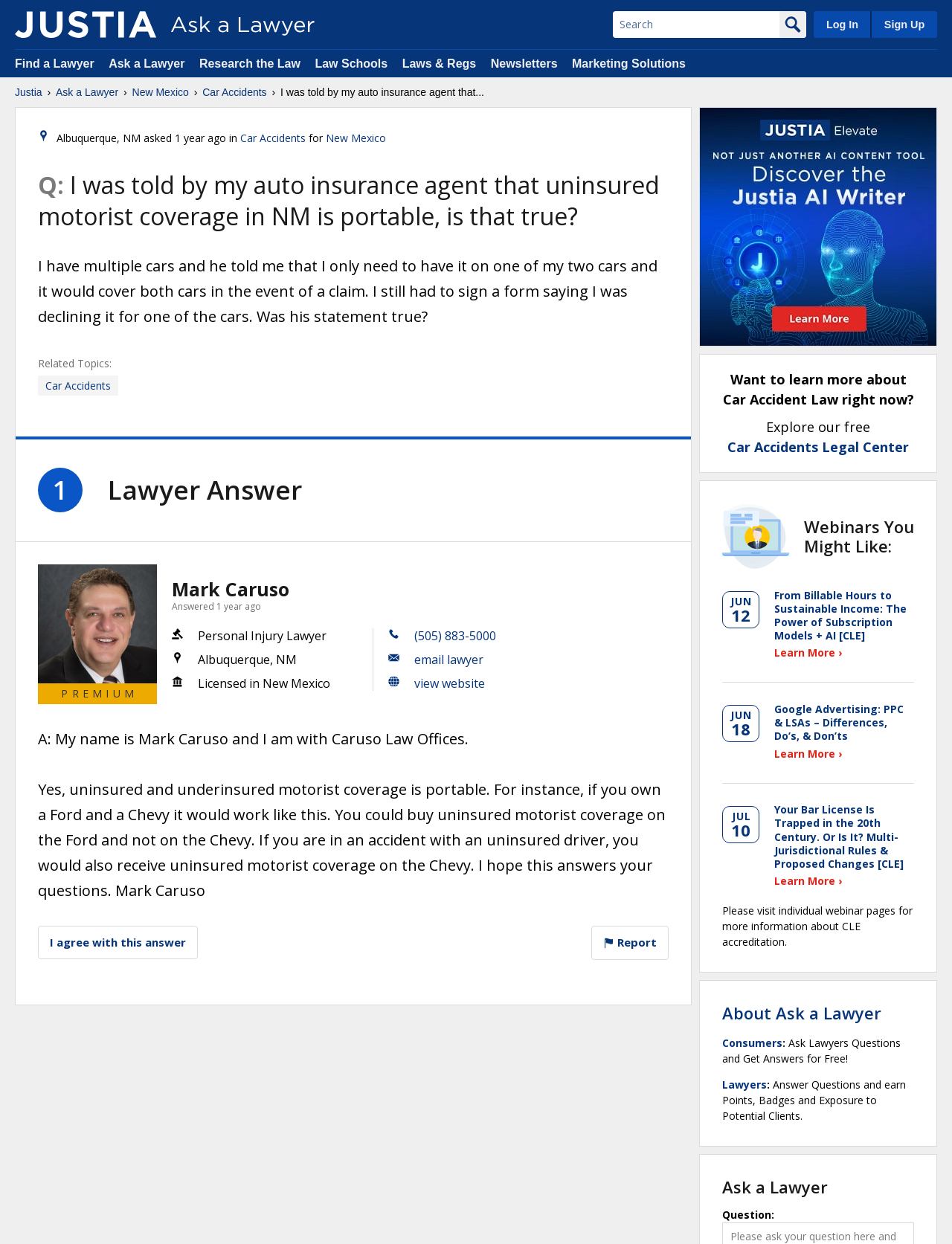Determine the heading of the webpage and extract its text content.

Q: I was told by my auto insurance agent that uninsured motorist coverage in NM is portable, is that true?